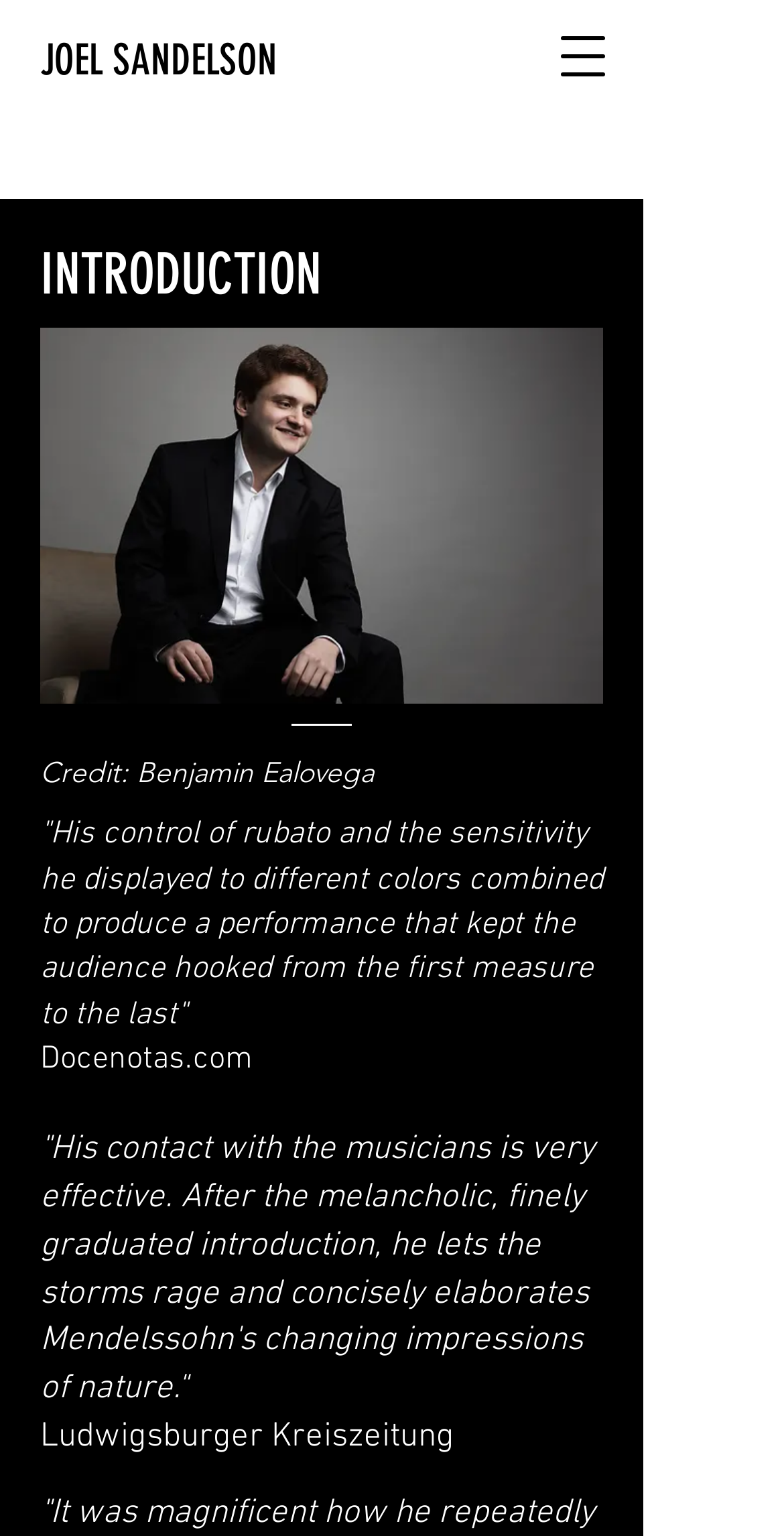What is the name of the conductor?
Answer the question with a single word or phrase, referring to the image.

Joel Sandelson